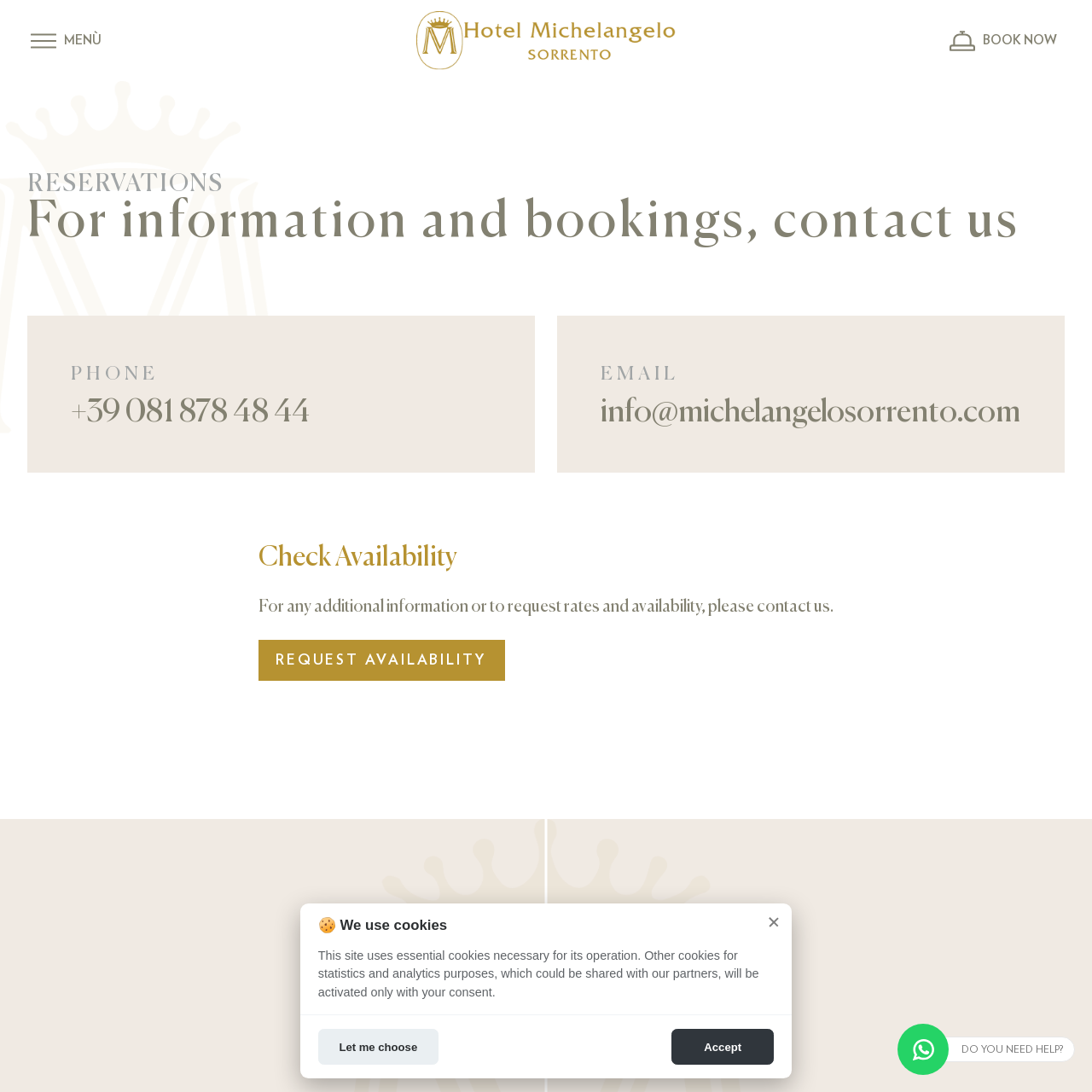Please respond in a single word or phrase: 
What is the email address to contact the hotel?

info@michelangelosorrento.com